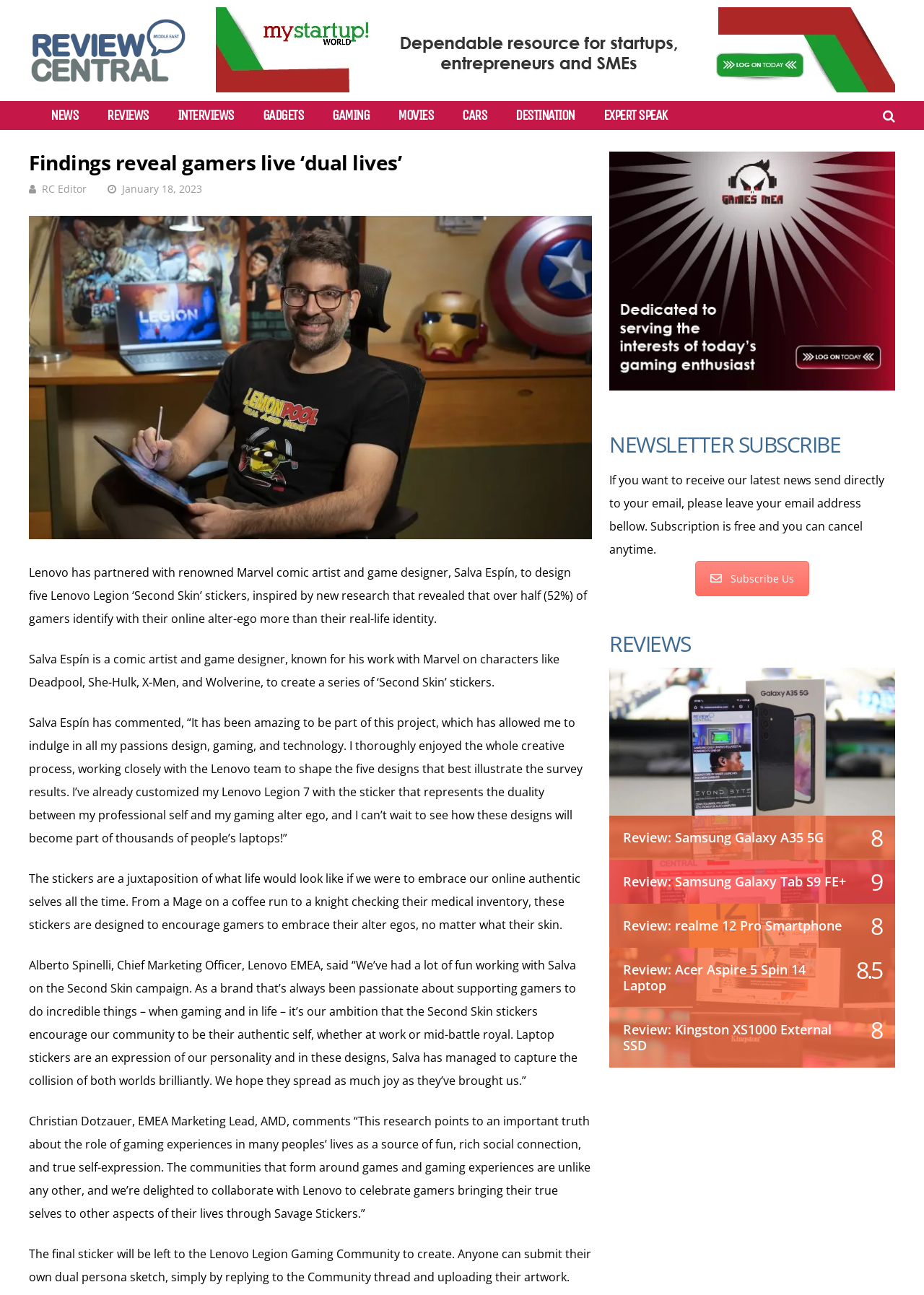Identify the bounding box coordinates of the part that should be clicked to carry out this instruction: "Check out the latest news".

[0.234, 0.062, 0.969, 0.074]